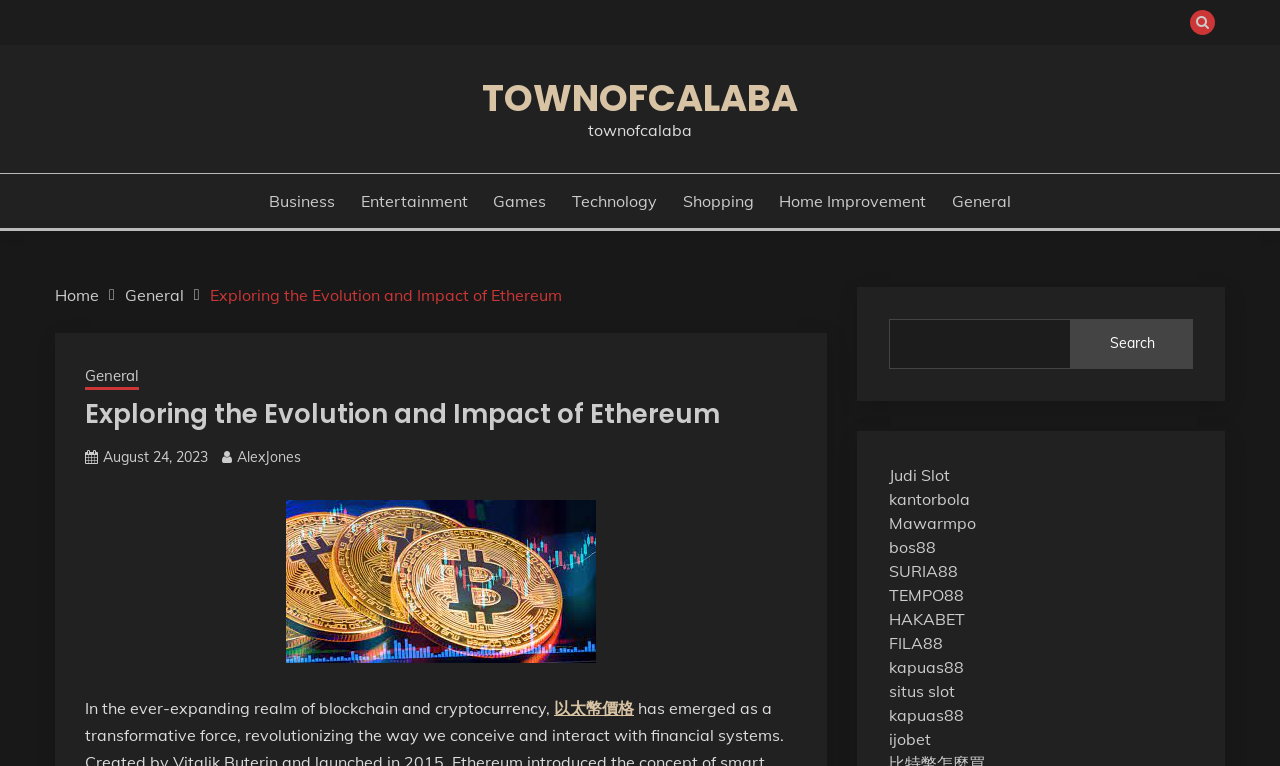Please use the details from the image to answer the following question comprehensively:
What is the category of the link 'Business'?

The link 'Business' is located among other links such as 'Entertainment', 'Games', and 'Technology', which suggests that it is a category for navigation.